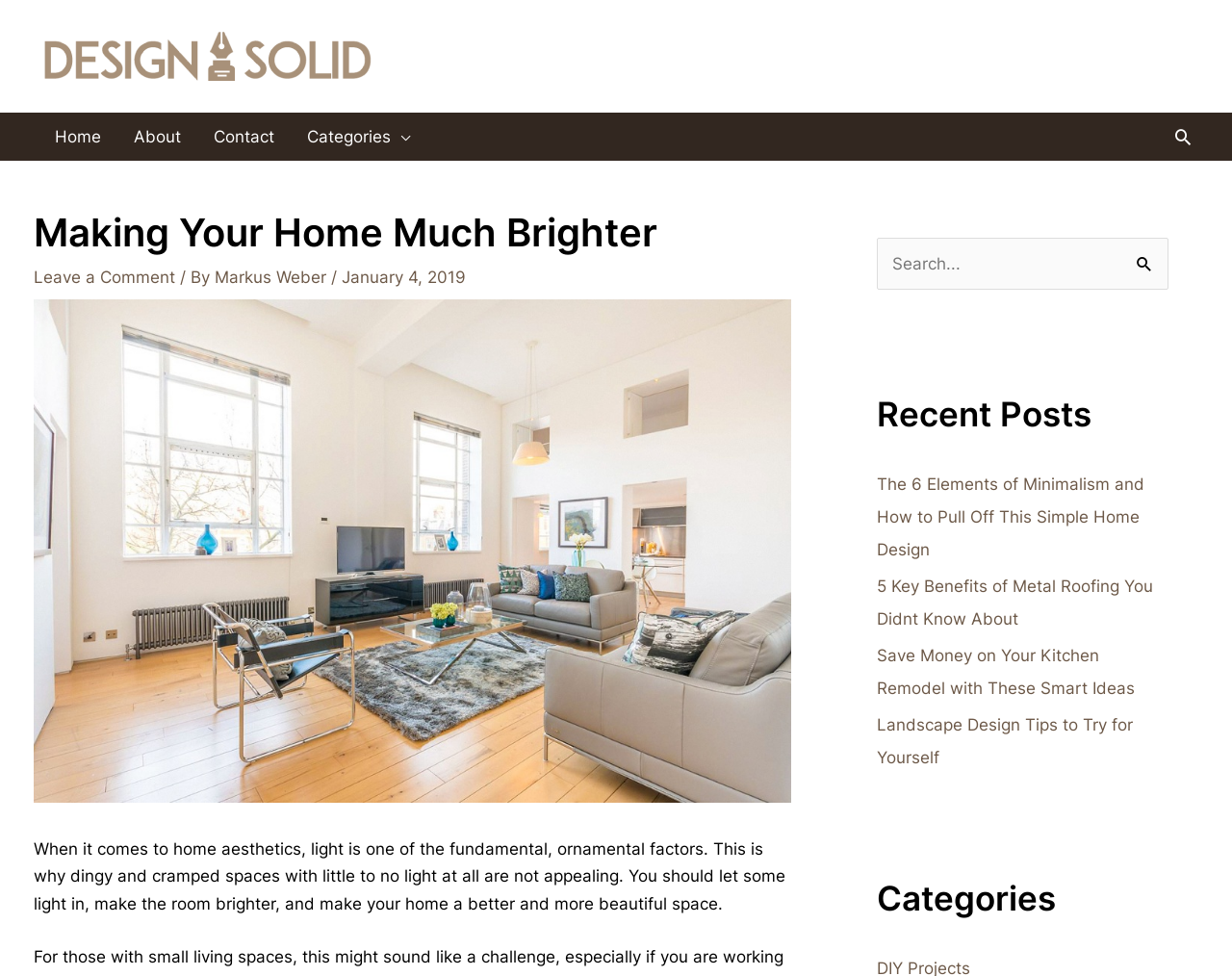Detail the various sections and features of the webpage.

This webpage is about home design and decoration, specifically focusing on the importance of lighting in making a home more beautiful. At the top left corner, there is a logo of "designsolid.com" with a link to the homepage. Next to it, there are links to "Home", "About", "Contact", and "Categories". On the top right corner, there is a search icon link.

Below the navigation bar, there is a header section with a heading "Making Your Home Much Brighter" and a link to "Leave a Comment". The author's name, "Markus Weber", and the date "January 4, 2019" are also displayed. Below this section, there is a large image of a bright home interior.

The main content of the webpage is a paragraph of text that explains the importance of light in home aesthetics and how it can make a room more appealing. The text is located in the middle of the page, spanning from the top to the bottom.

On the right side of the page, there are two complementary sections. The top section contains a search bar with a label "Search for:" and a search button. The bottom section has a heading "Recent Posts" and a list of links to recent articles, including "The 6 Elements of Minimalism and How to Pull Off This Simple Home Design", "5 Key Benefits of Metal Roofing You Didnt Know About", and others. Below the list of recent posts, there is a heading "Categories".